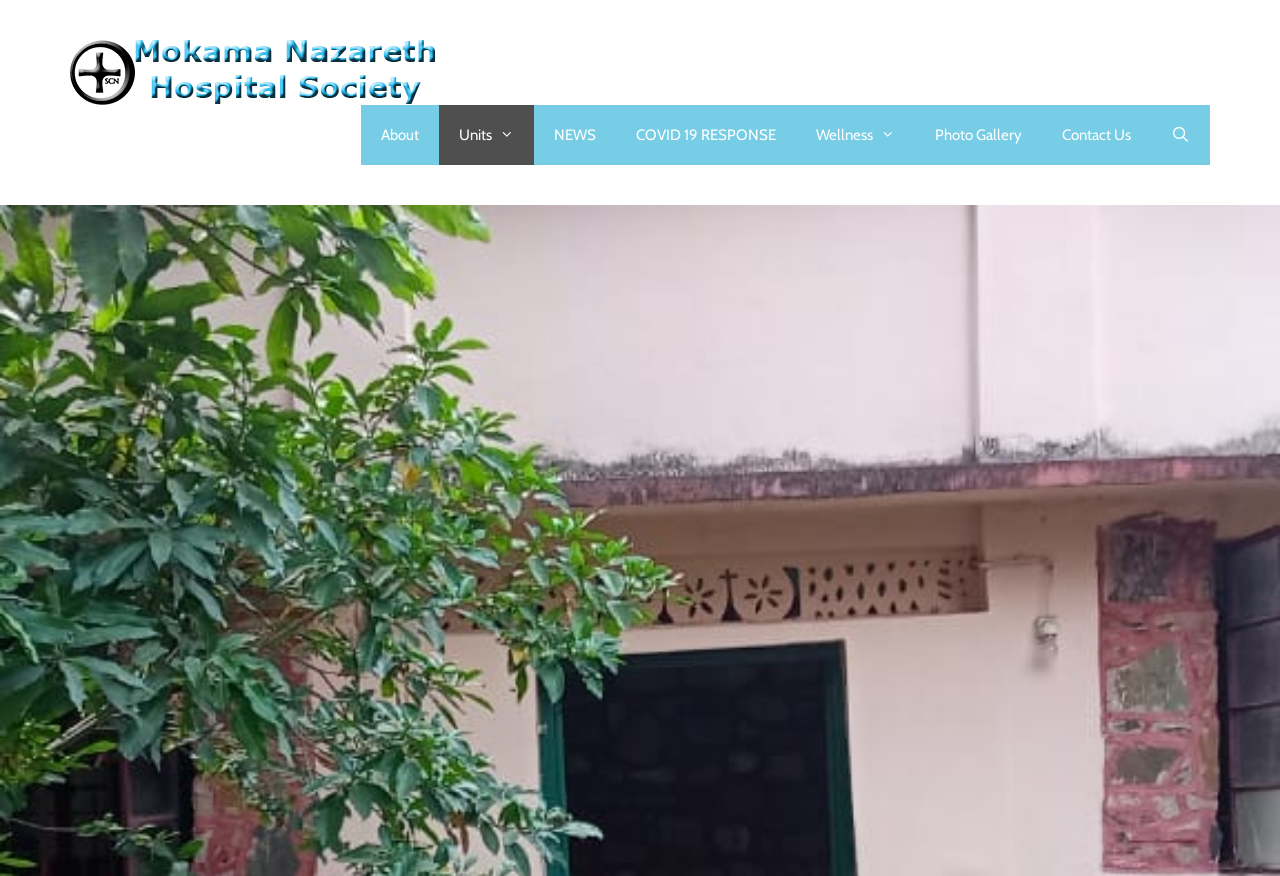How many sections are there in the banner?
Answer the question with a thorough and detailed explanation.

I looked at the banner section and found two elements: a link with the text 'Mokama Nazareth Hospital Society' and an image with the same name, which suggests that there are two sections in the banner.